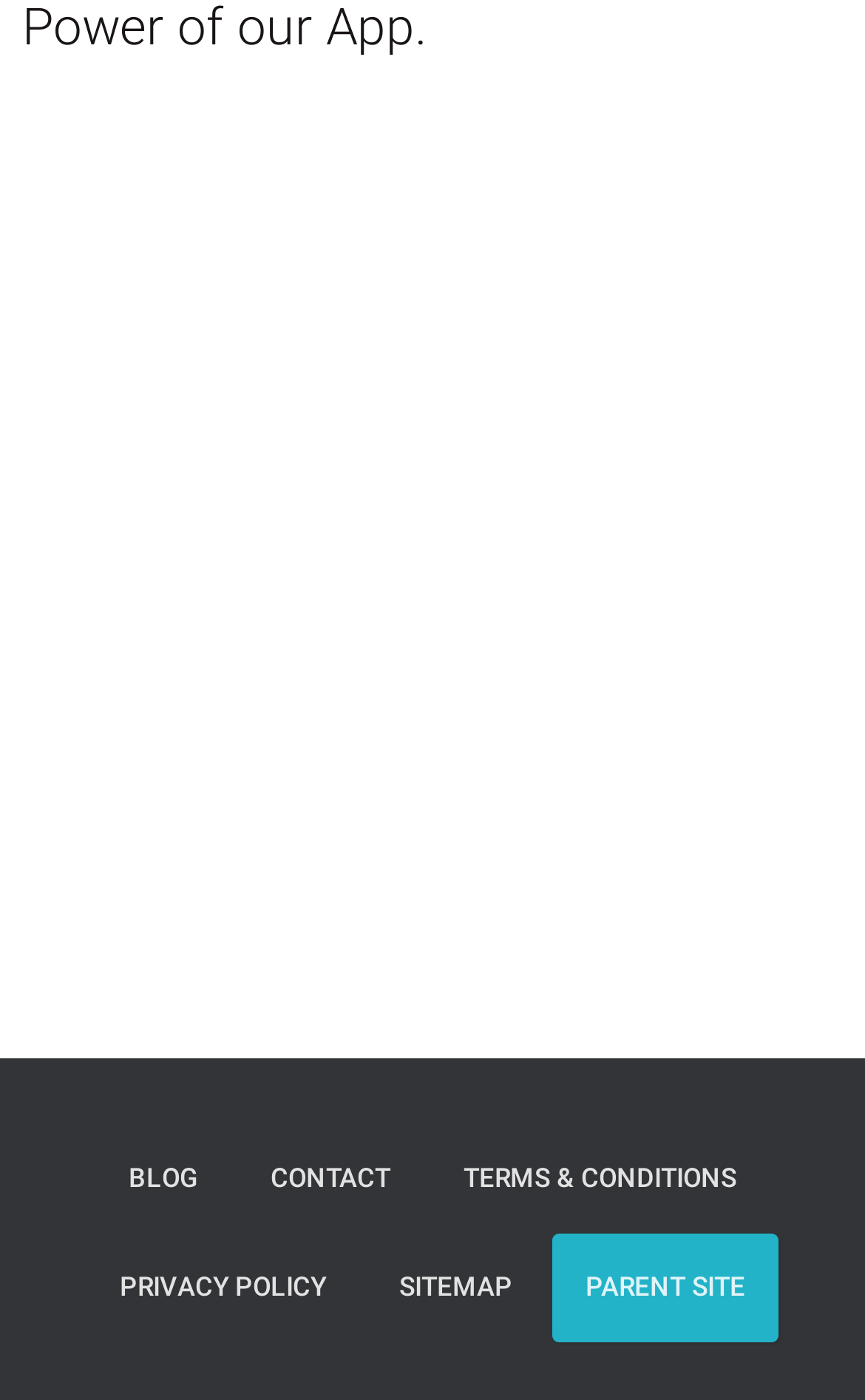Provide a one-word or short-phrase response to the question:
What is the purpose of the links in the footer section?

Navigation